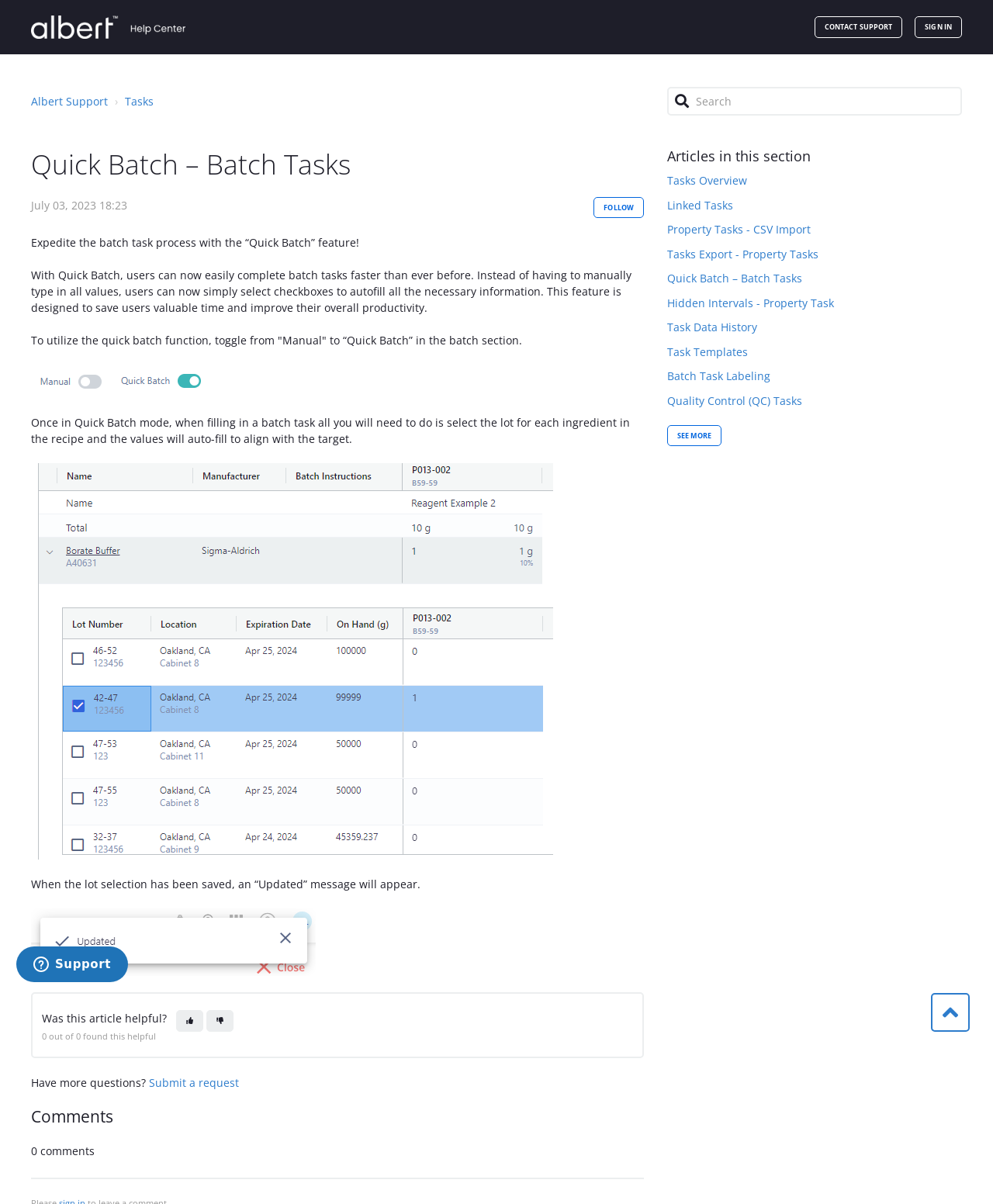Determine the bounding box coordinates of the clickable element to complete this instruction: "Click the 'SIGN IN' button". Provide the coordinates in the format of four float numbers between 0 and 1, [left, top, right, bottom].

[0.921, 0.014, 0.969, 0.031]